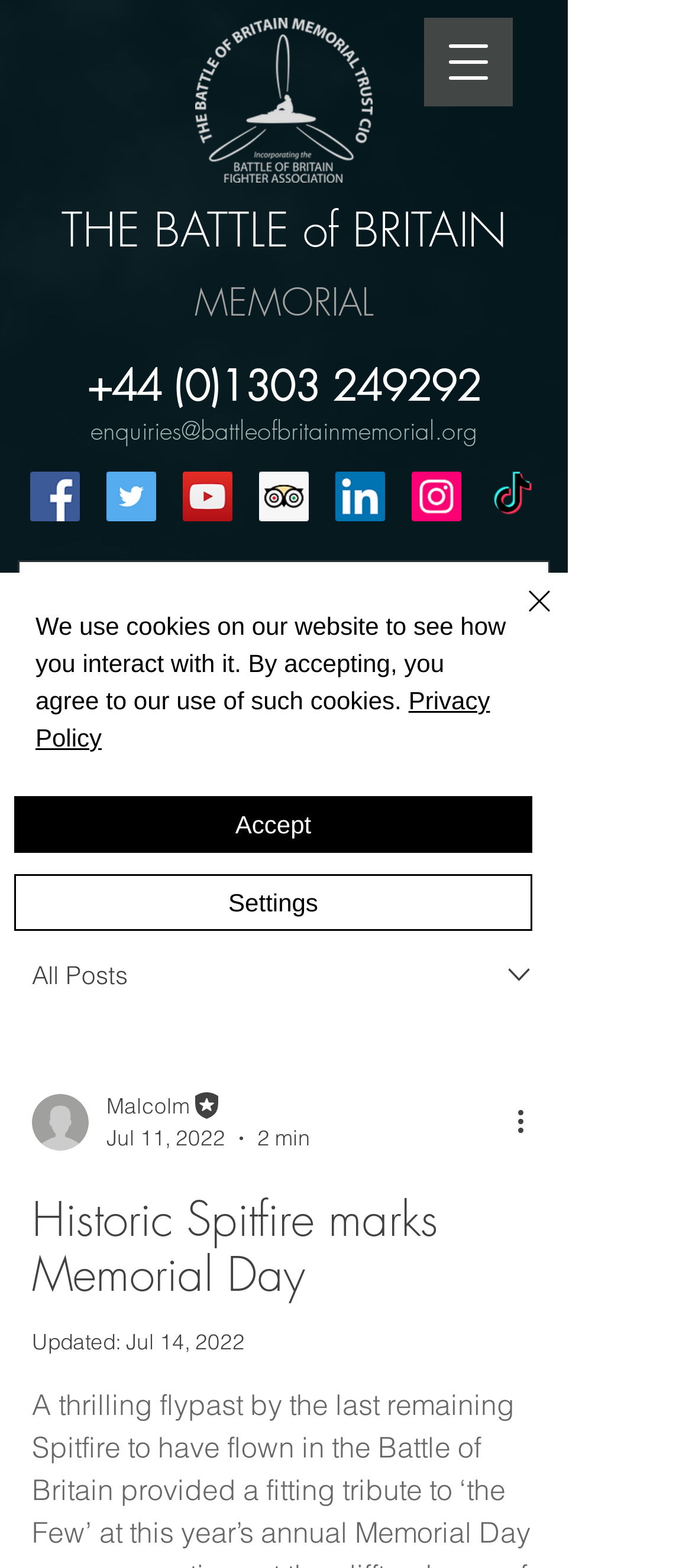Create a detailed summary of the webpage's content and design.

The webpage is dedicated to the Battle of Britain Memorial, with a focus on Memorial Day commemorations. At the top, there are three headings: "THE BATTLE of BRITAIN", "MEMORIAL", and a phone number "+44 (0)1303 249292" which is also a clickable link. Below these headings, there is a logo of the Battle of Britain CIO.

On the left side, there is a social bar with links to various social media platforms, including Facebook, Twitter, YouTube, Trip Advisor, LinkedIn, Instagram, and TikTok. Each link has a corresponding image.

In the middle of the page, there is a search bar where users can search the entire website. Below the search bar, there are several sections, including a post section with a title "Historic Spitfire marks Memorial Day" and a brief description. There is also a section with a writer's picture and name, "Malcolm Editor", along with the date "Jul 11, 2022" and a reading time of "2 min".

On the right side, there is a cart with 0 items, and a button to open the navigation menu. Below these, there is a "Donate" button.

At the bottom of the page, there is a cookie policy alert with a message about the website's use of cookies. The alert includes links to the Privacy Policy and buttons to "Accept", "Settings", and "Close".